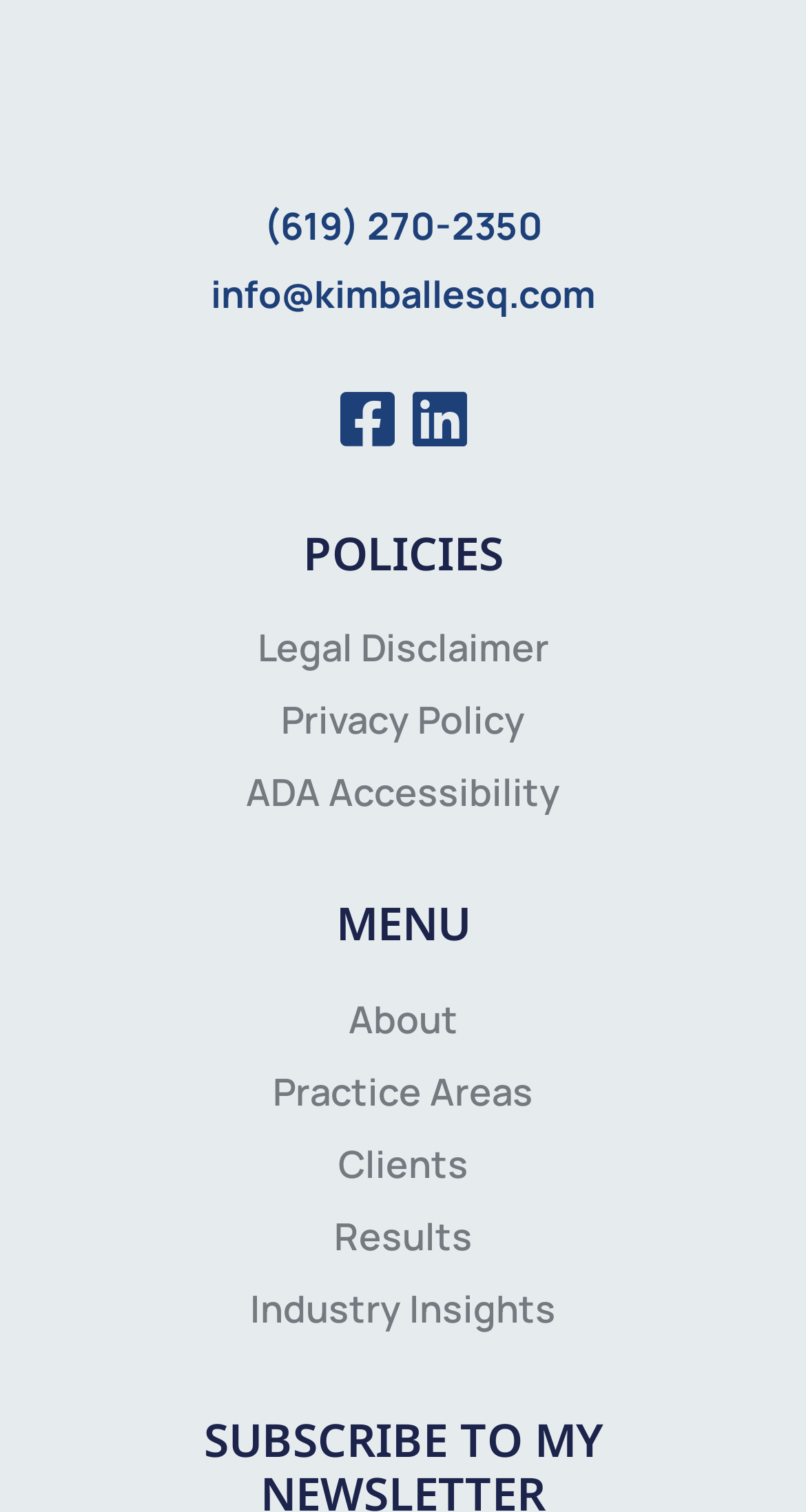Show the bounding box coordinates for the HTML element described as: "Industry Insights".

[0.092, 0.847, 0.908, 0.884]